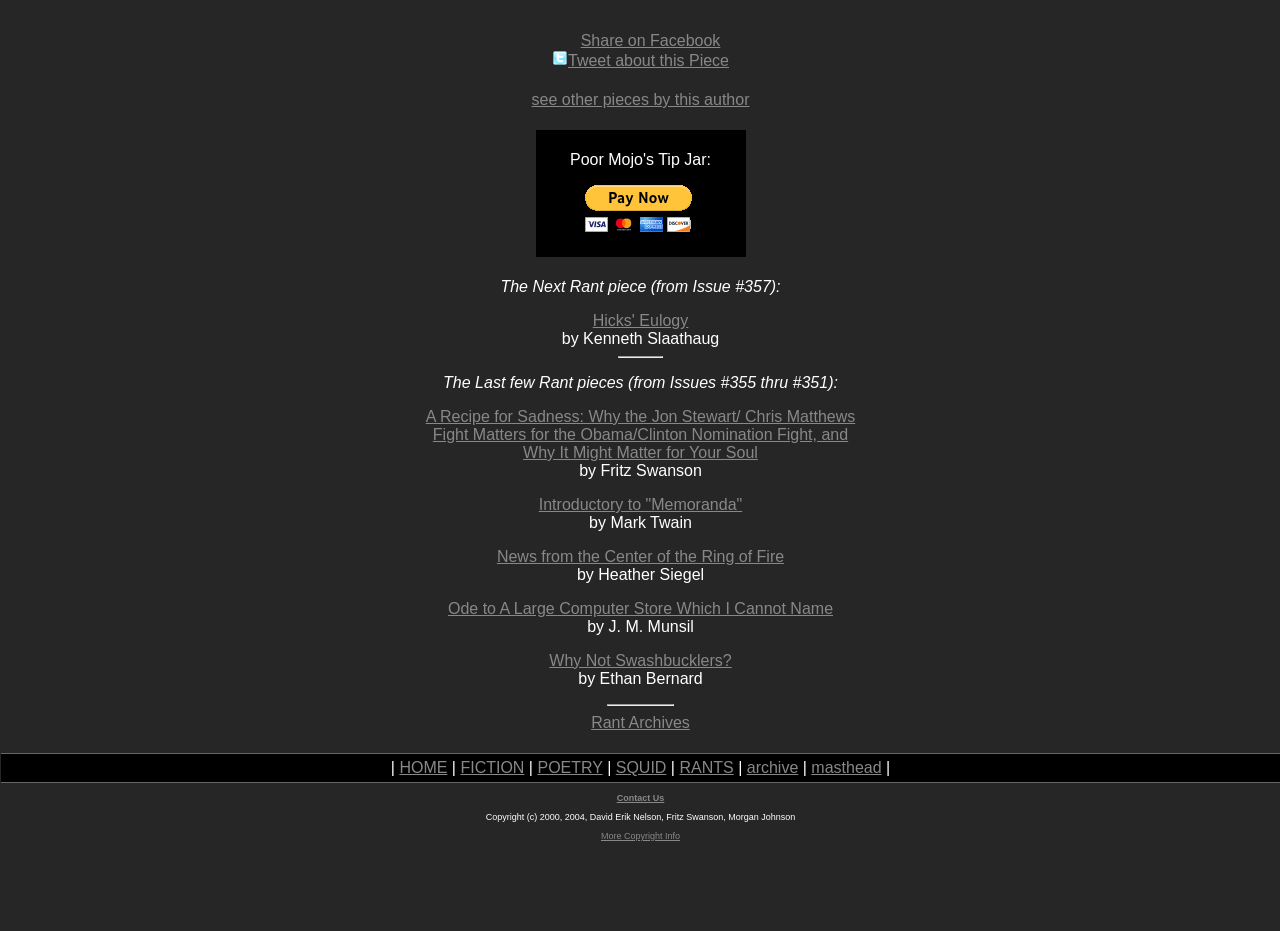What are the main categories listed at the bottom of the page?
Using the image as a reference, give a one-word or short phrase answer.

HOME, FICTION, POETRY, SQUID, RANTS, archive, masthead, Contact Us